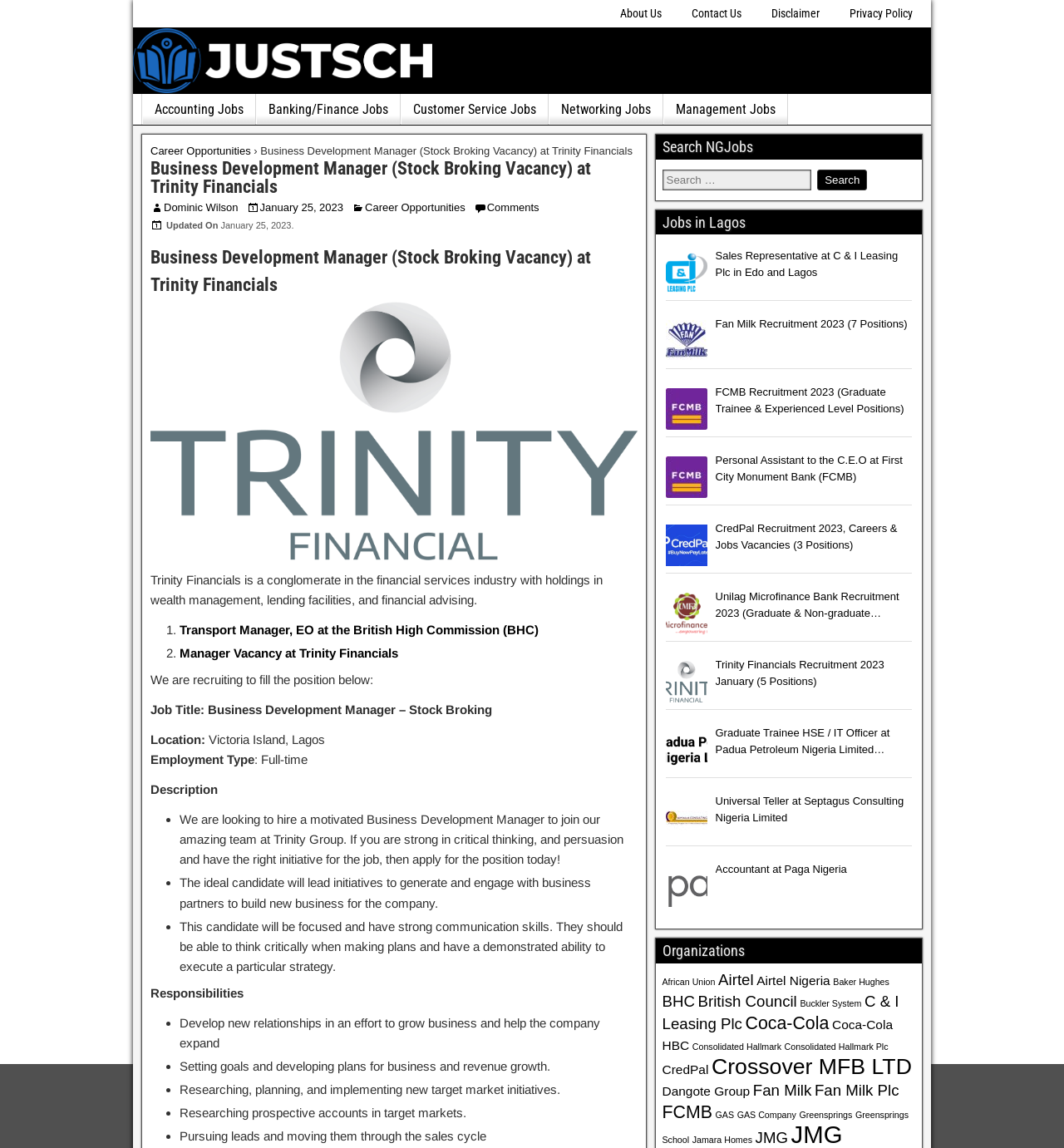Please answer the following question using a single word or phrase: What is the employment type of the Business Development Manager job?

Full-time